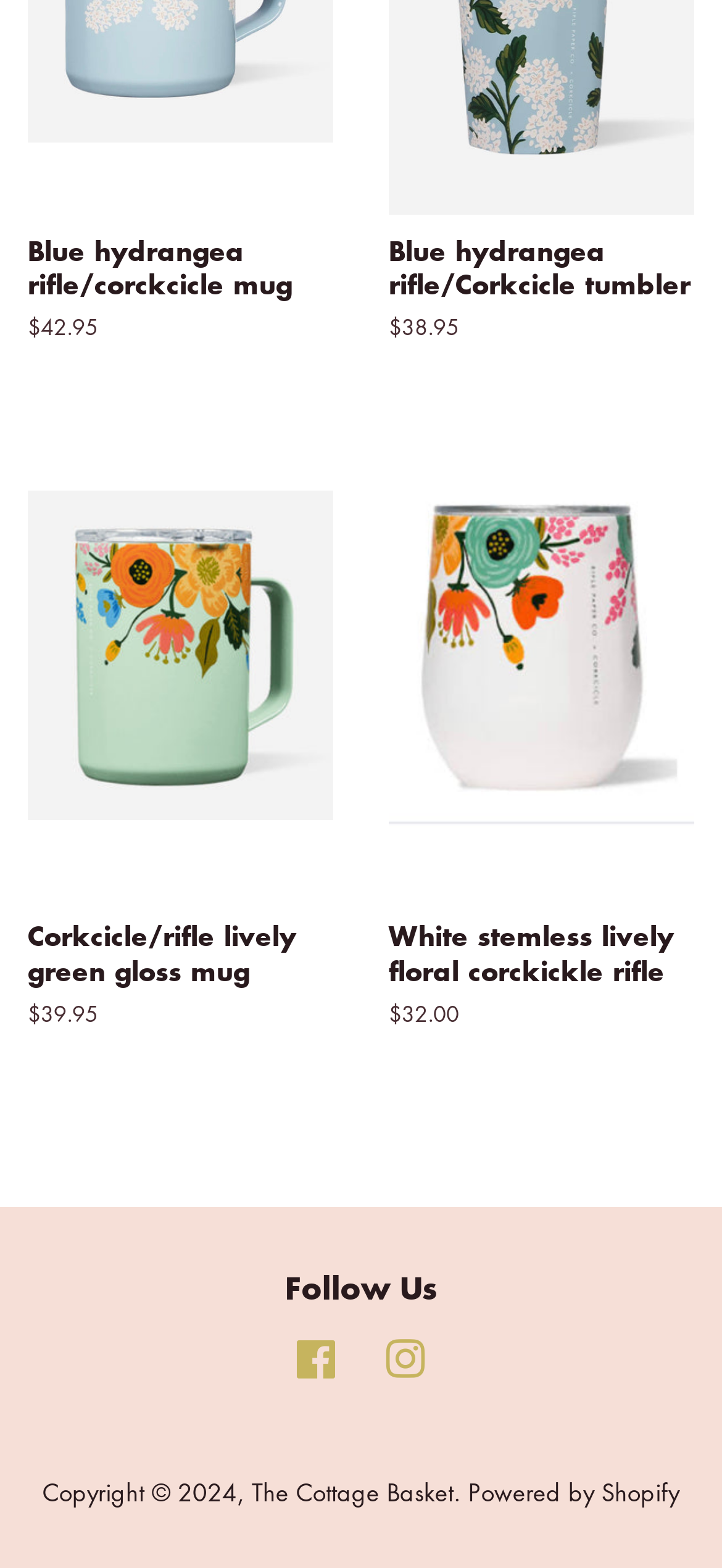Bounding box coordinates should be in the format (top-left x, top-left y, bottom-right x, bottom-right y) and all values should be floating point numbers between 0 and 1. Determine the bounding box coordinate for the UI element described as: Facebook

[0.41, 0.86, 0.469, 0.882]